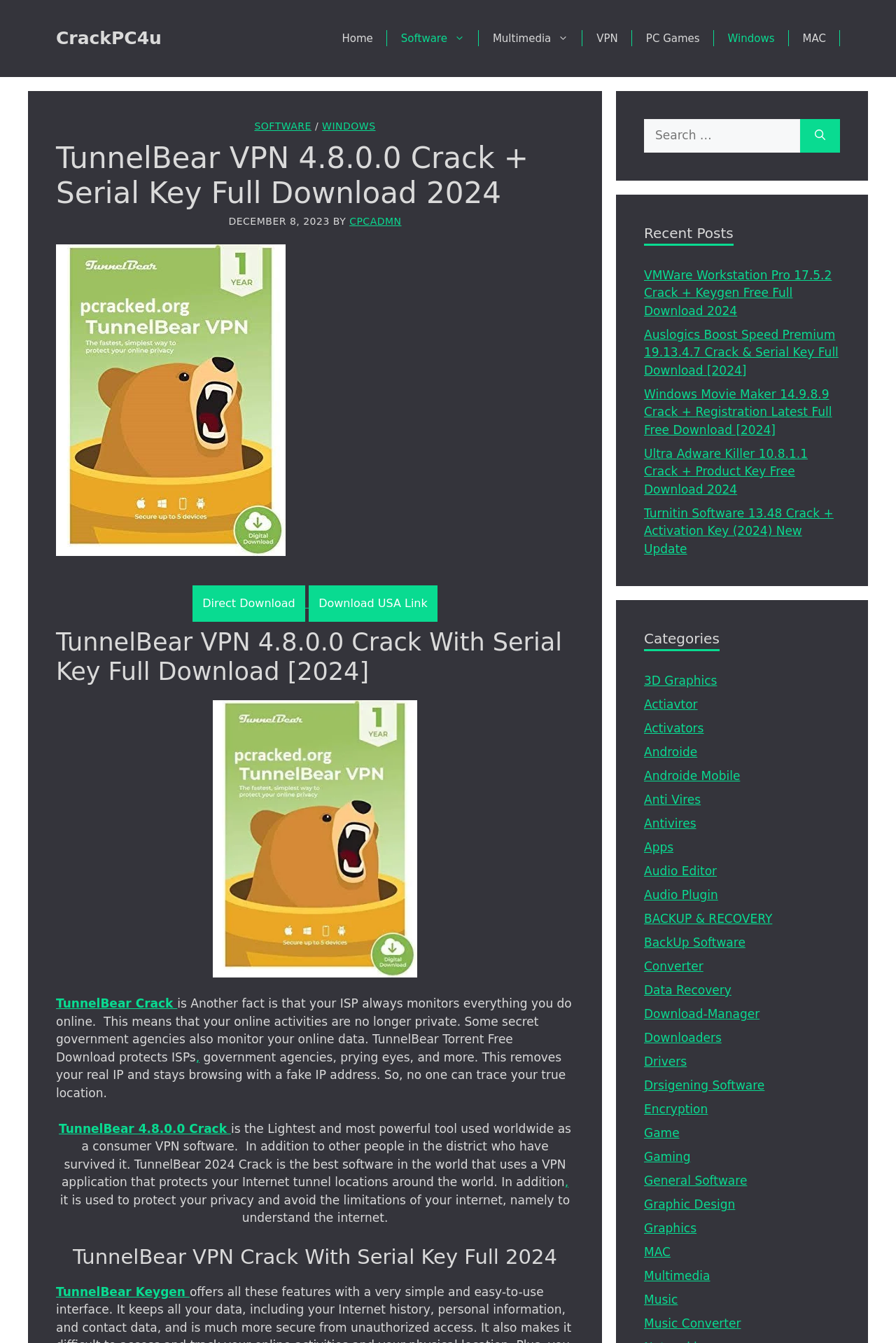From the given element description: "Direct Download Download USA Link", find the bounding box for the UI element. Provide the coordinates as four float numbers between 0 and 1, in the order [left, top, right, bottom].

[0.215, 0.443, 0.488, 0.454]